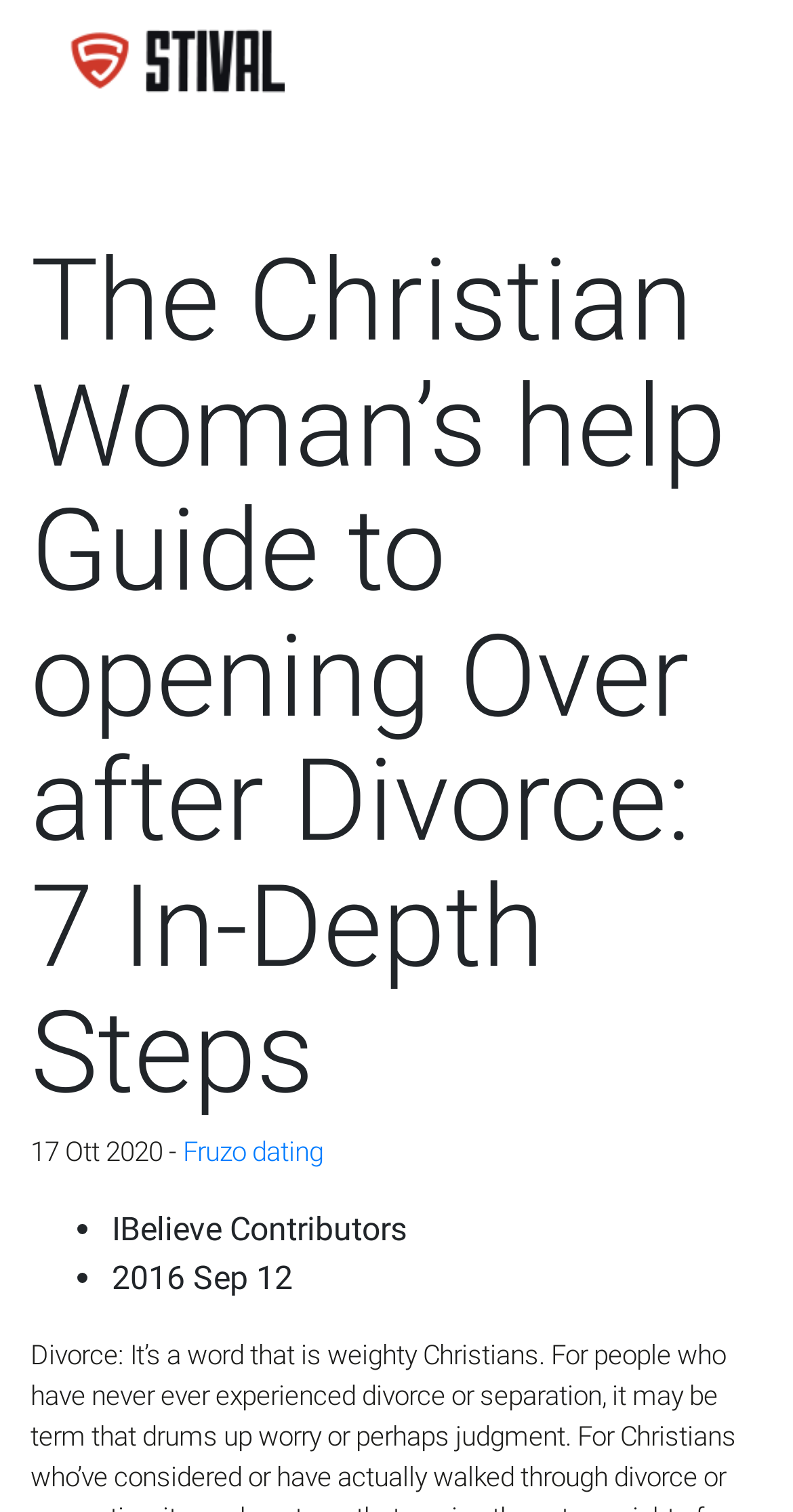Identify the main heading of the webpage and provide its text content.

The Christian Woman’s help Guide to opening Over after Divorce: 7 In-Depth Steps